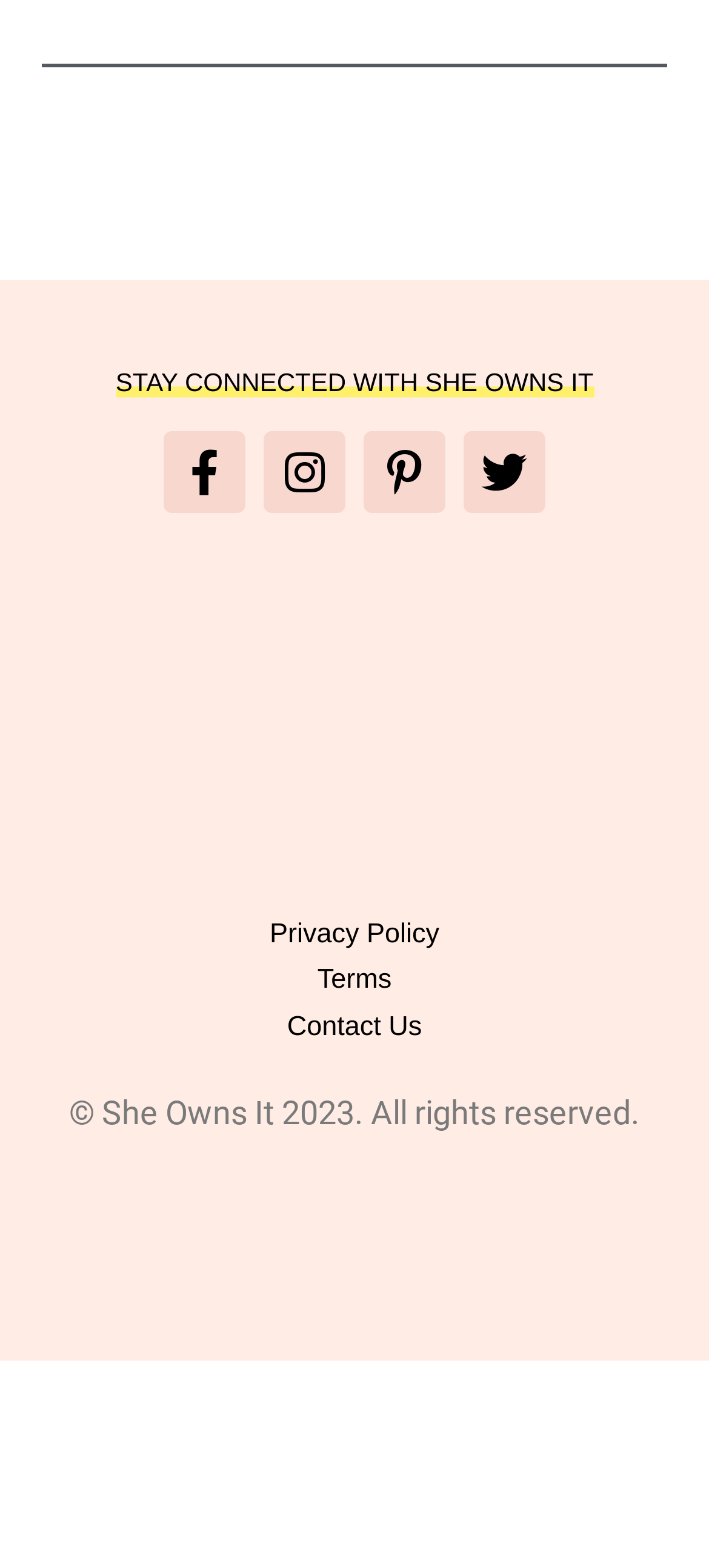Identify the bounding box coordinates of the part that should be clicked to carry out this instruction: "Follow She Owns It on Instagram".

[0.372, 0.275, 0.487, 0.327]